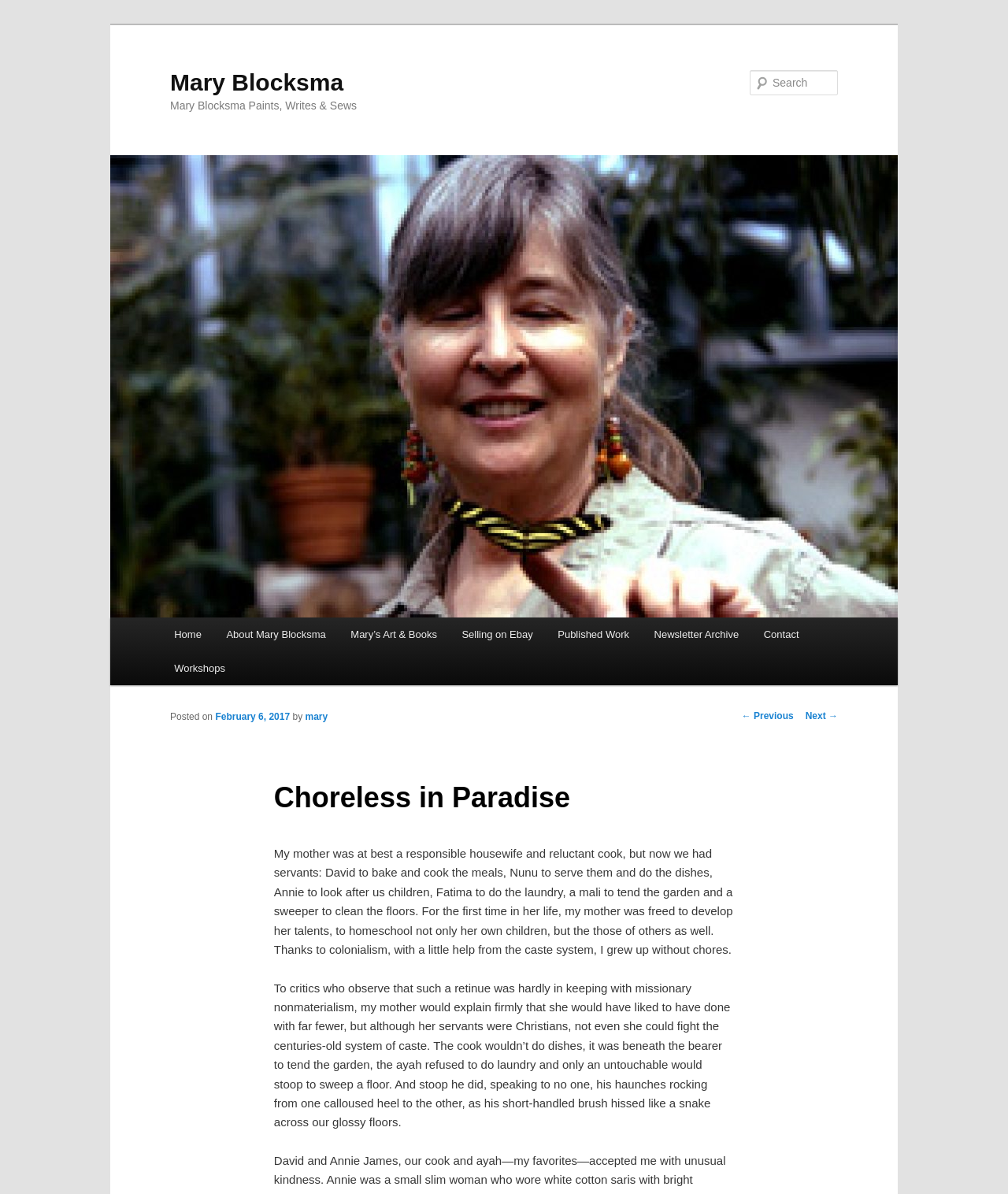Give a complete and precise description of the webpage's appearance.

The webpage is about Mary Blocksma, an artist, writer, and sewer. At the top, there is a link to skip to the primary content. Below that, there is a heading with Mary Blocksma's name, followed by a link to her name and a heading that describes her as someone who paints, writes, and sews. 

To the right of these headings, there is an image of Mary Blocksma. Below the image, there is a search bar with a label "Search" and a textbox to input search queries. 

On the left side of the page, there is a main menu with links to various sections, including Home, About Mary Blocksma, Mary's Art & Books, Selling on Ebay, Published Work, Newsletter Archive, Contact, and Workshops. 

Below the main menu, there is a section with a heading "Choreless in Paradise" and a post navigation section with links to previous and next posts. 

The main content of the page is a blog post titled "Choreless in Paradise" with a date of February 6, 2017. The post is written by Mary Blocksma and describes her childhood experience of growing up without chores due to her family having servants. The post is a personal and reflective essay that explores the themes of colonialism, caste systems, and the complexities of having servants. The text is divided into several paragraphs, each describing a different aspect of Mary's childhood experience.